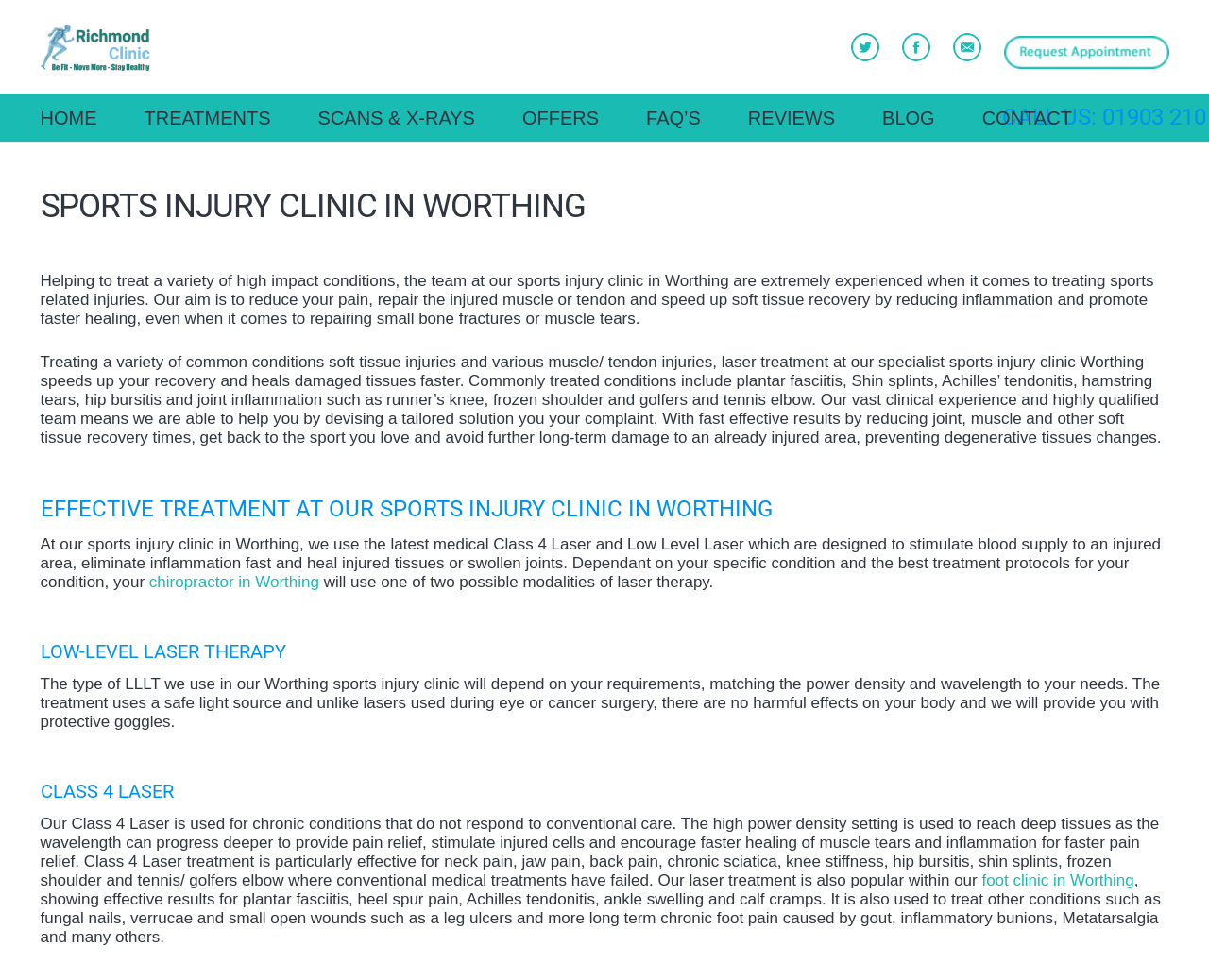Determine the bounding box coordinates of the element's region needed to click to follow the instruction: "Email us". Provide these coordinates as four float numbers between 0 and 1, formatted as [left, top, right, bottom].

[0.788, 0.034, 0.811, 0.063]